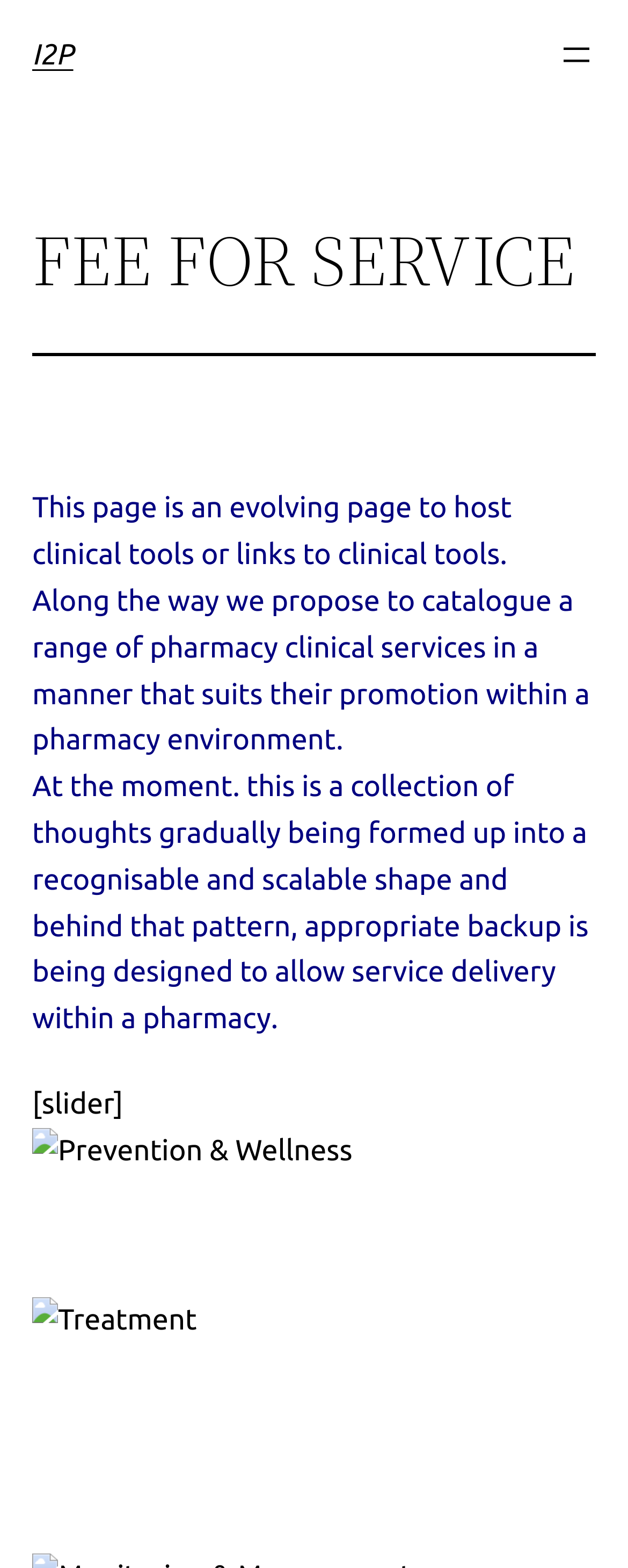Respond with a single word or phrase:
What is the text above the separator?

FEE FOR SERVICE